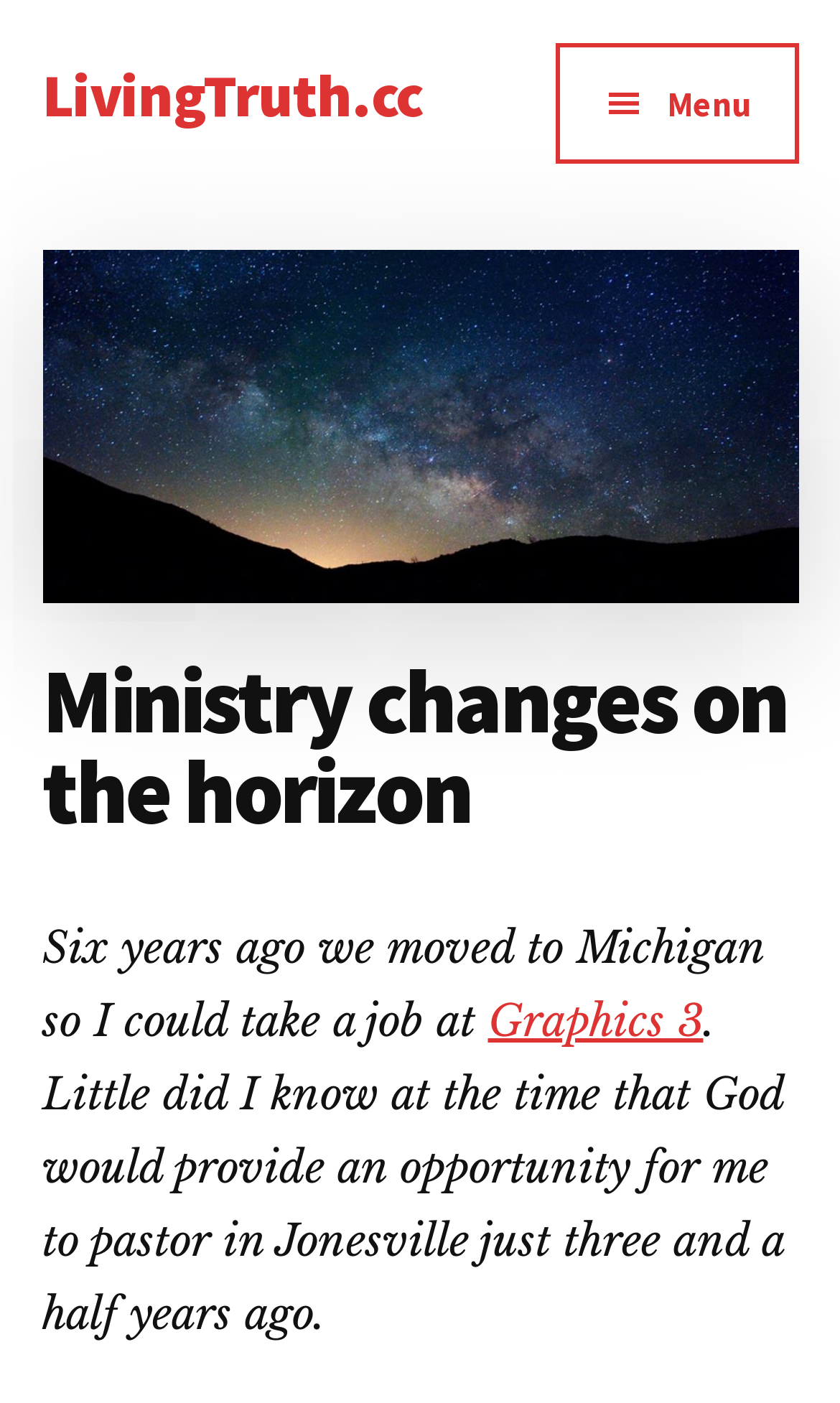Using the webpage screenshot and the element description Graphics 3, determine the bounding box coordinates. Specify the coordinates in the format (top-left x, top-left y, bottom-right x, bottom-right y) with values ranging from 0 to 1.

[0.581, 0.709, 0.837, 0.745]